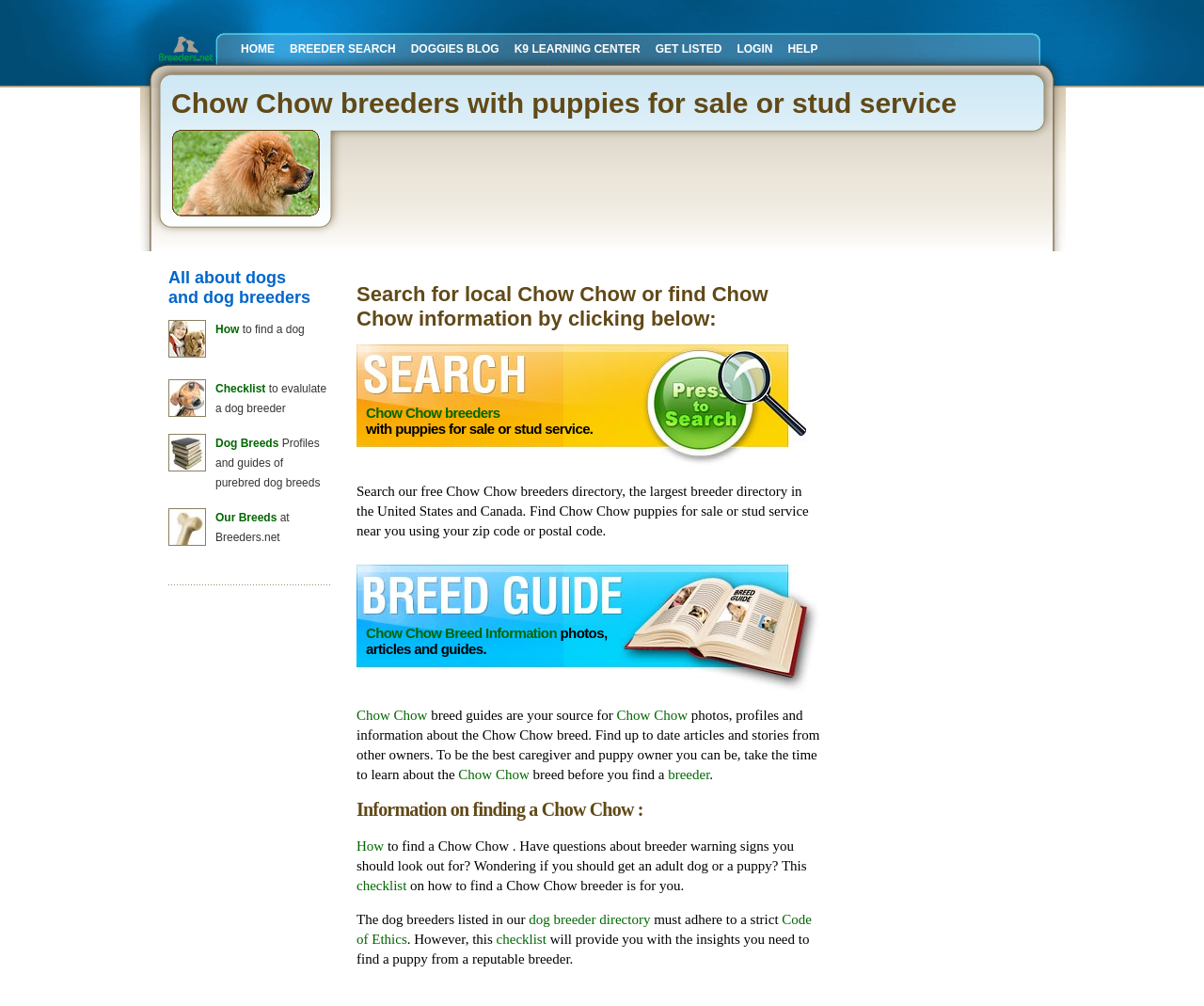Bounding box coordinates should be in the format (top-left x, top-left y, bottom-right x, bottom-right y) and all values should be floating point numbers between 0 and 1. Determine the bounding box coordinate for the UI element described as: Doggies Blog

[0.335, 0.036, 0.421, 0.06]